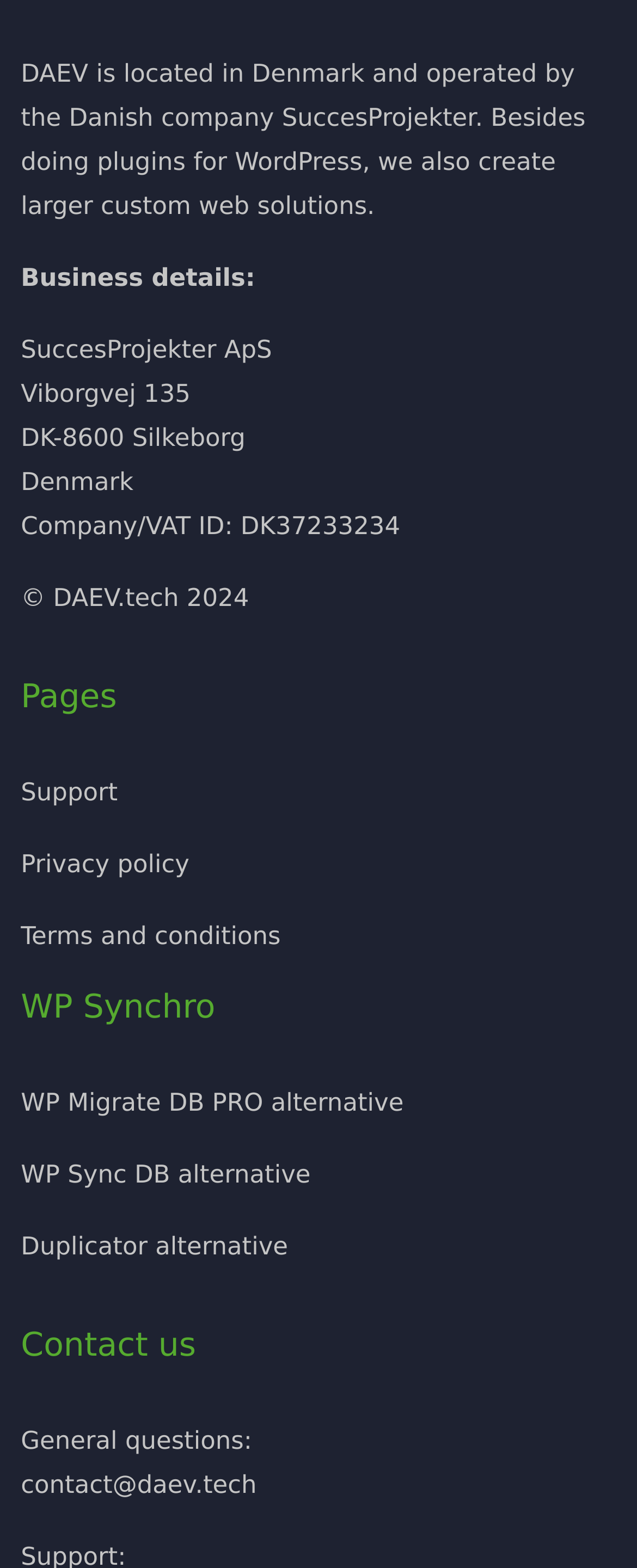Determine the bounding box coordinates of the element's region needed to click to follow the instruction: "learn about WP Migrate DB PRO alternative". Provide these coordinates as four float numbers between 0 and 1, formatted as [left, top, right, bottom].

[0.033, 0.694, 0.634, 0.713]